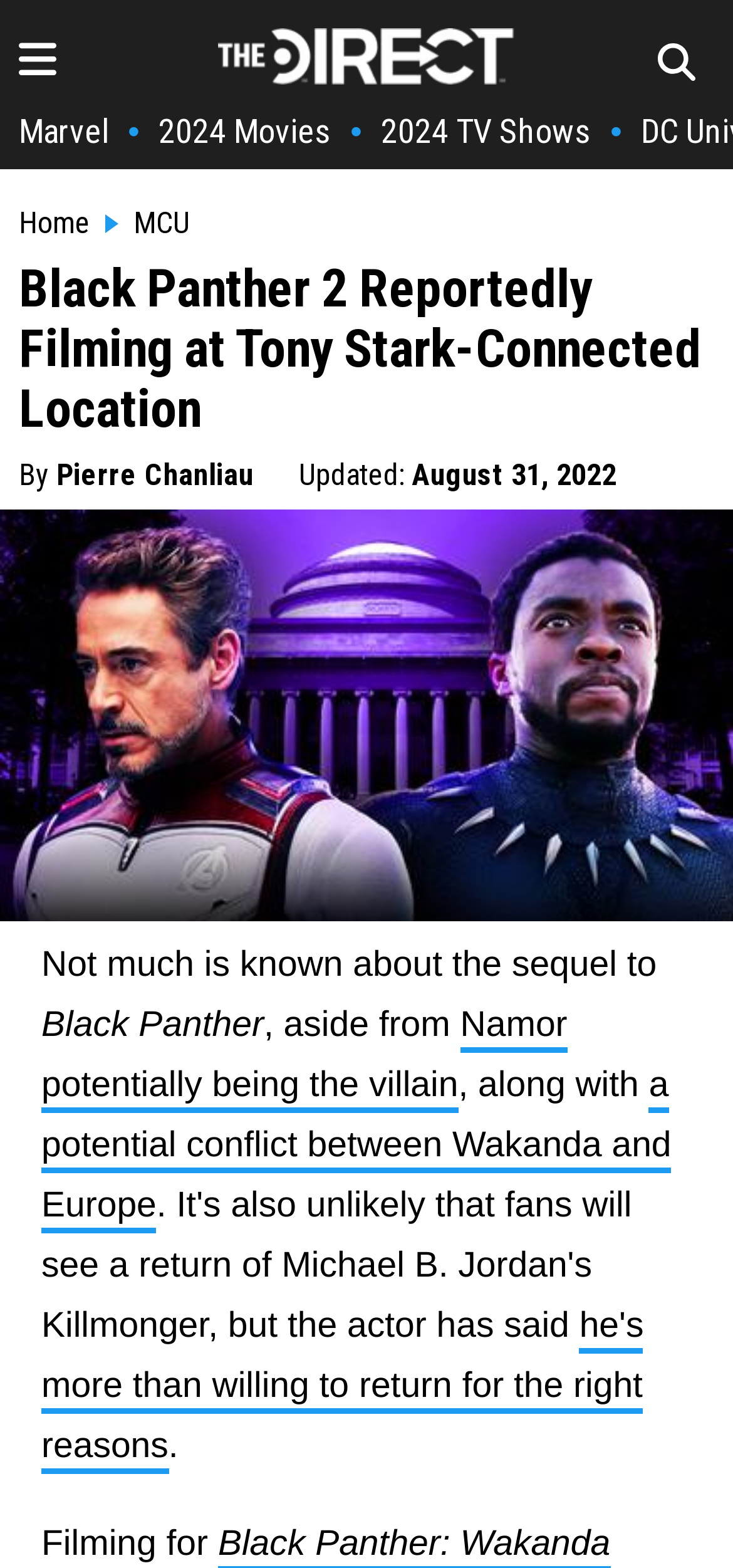Please locate the UI element described by "2024 TV Shows" and provide its bounding box coordinates.

[0.52, 0.071, 0.807, 0.096]